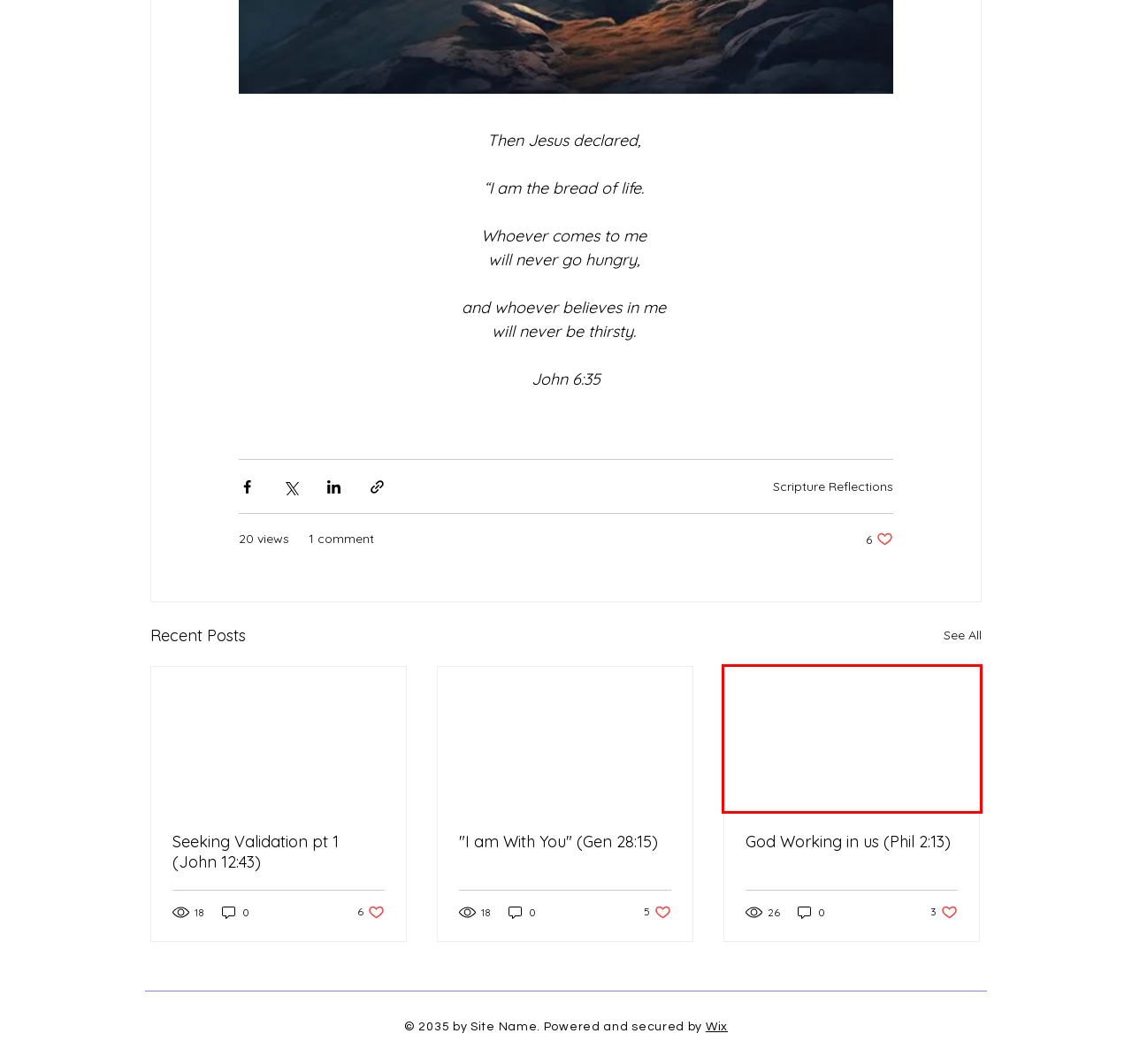You have a screenshot of a webpage with a red bounding box around a UI element. Determine which webpage description best matches the new webpage that results from clicking the element in the bounding box. Here are the candidates:
A. Blog | Seeking The Logos
B. About | Seeking The Logos
C. Seeking Validation pt 1 (John 12:43)
D. Scripture Reflections | Seeking The Logos
E. Scripture Reflections
F. STL Newsletter Archive
G. "I am With You" (Gen 28:15)
H. God Working in us (Phil 2:13)

H